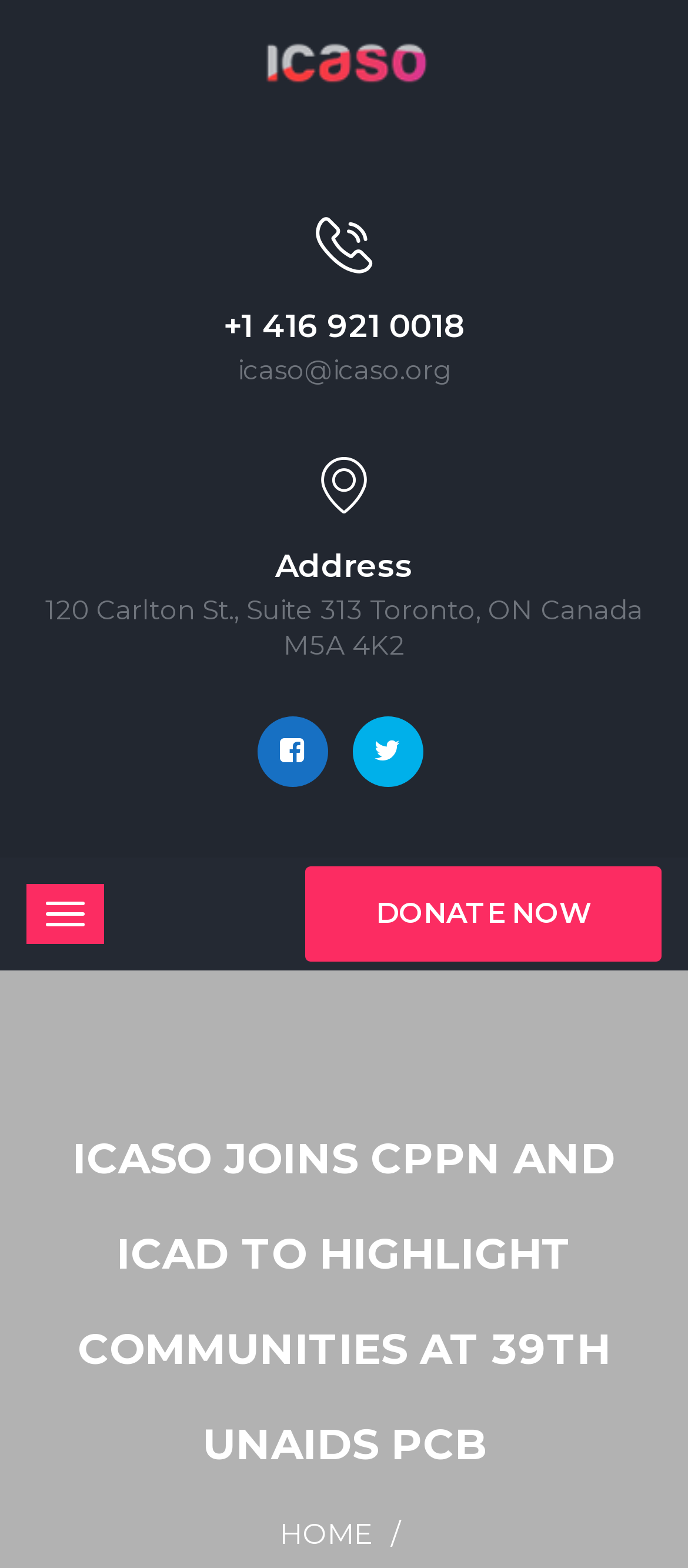Respond with a single word or phrase for the following question: 
What is the phone number of ICASO?

+1 416 921 0018